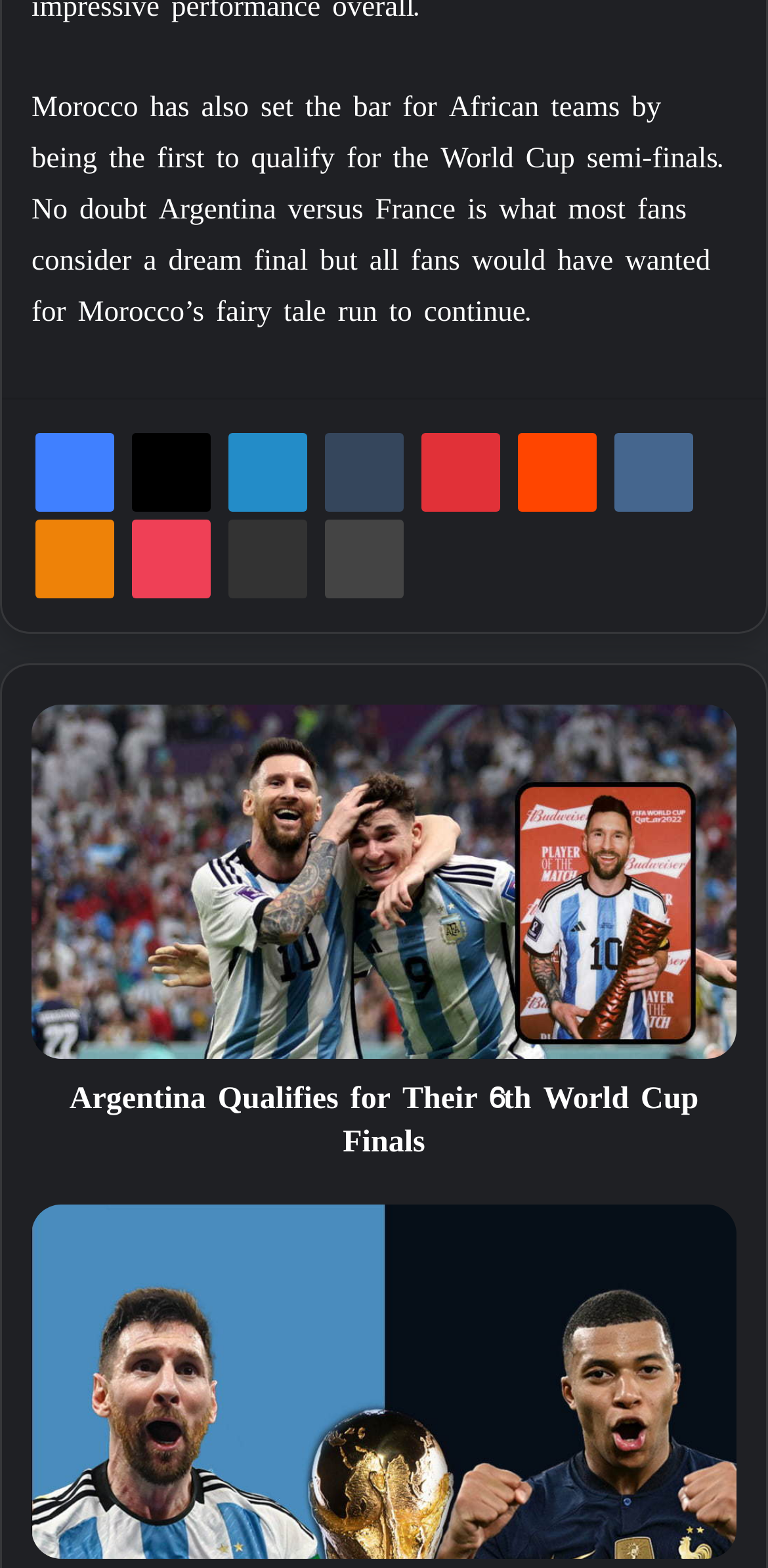Respond to the following question with a brief word or phrase:
How many social media links are present?

8